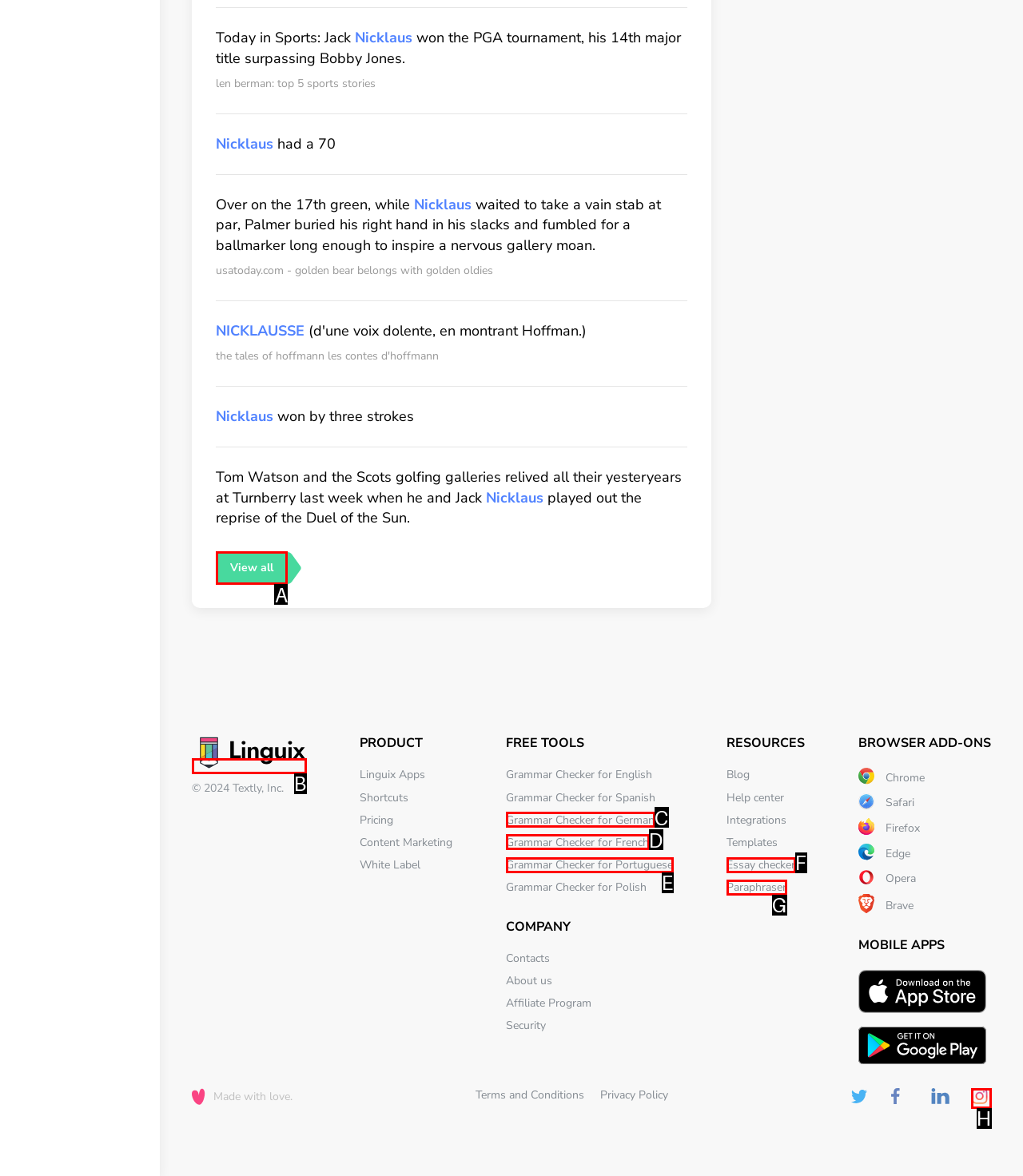Determine the letter of the UI element I should click on to complete the task: Click on 'View all' from the provided choices in the screenshot.

A